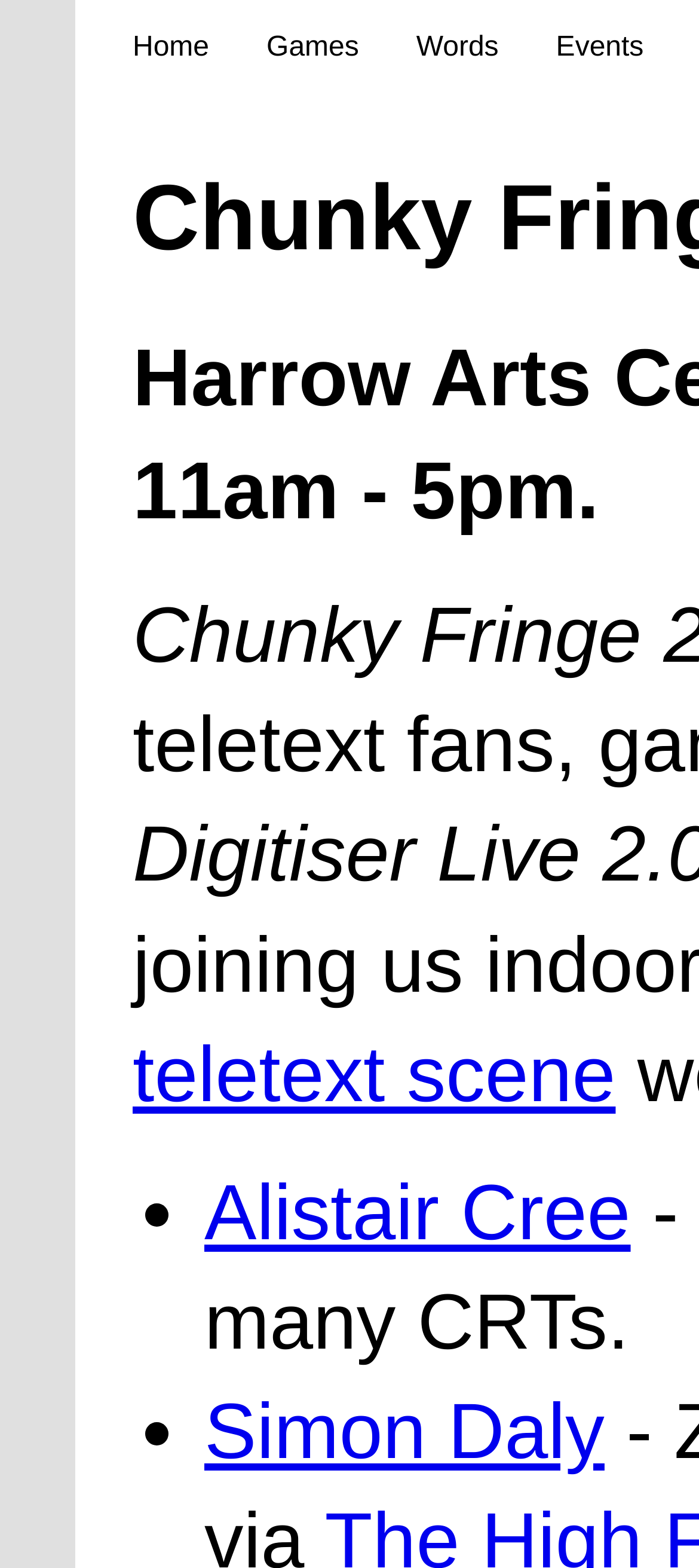How many people are listed on the page?
Give a detailed explanation using the information visible in the image.

I counted the number of people listed on the page, which are 'Alistair Cree' and 'Simon Daly', so there are 2 people listed.